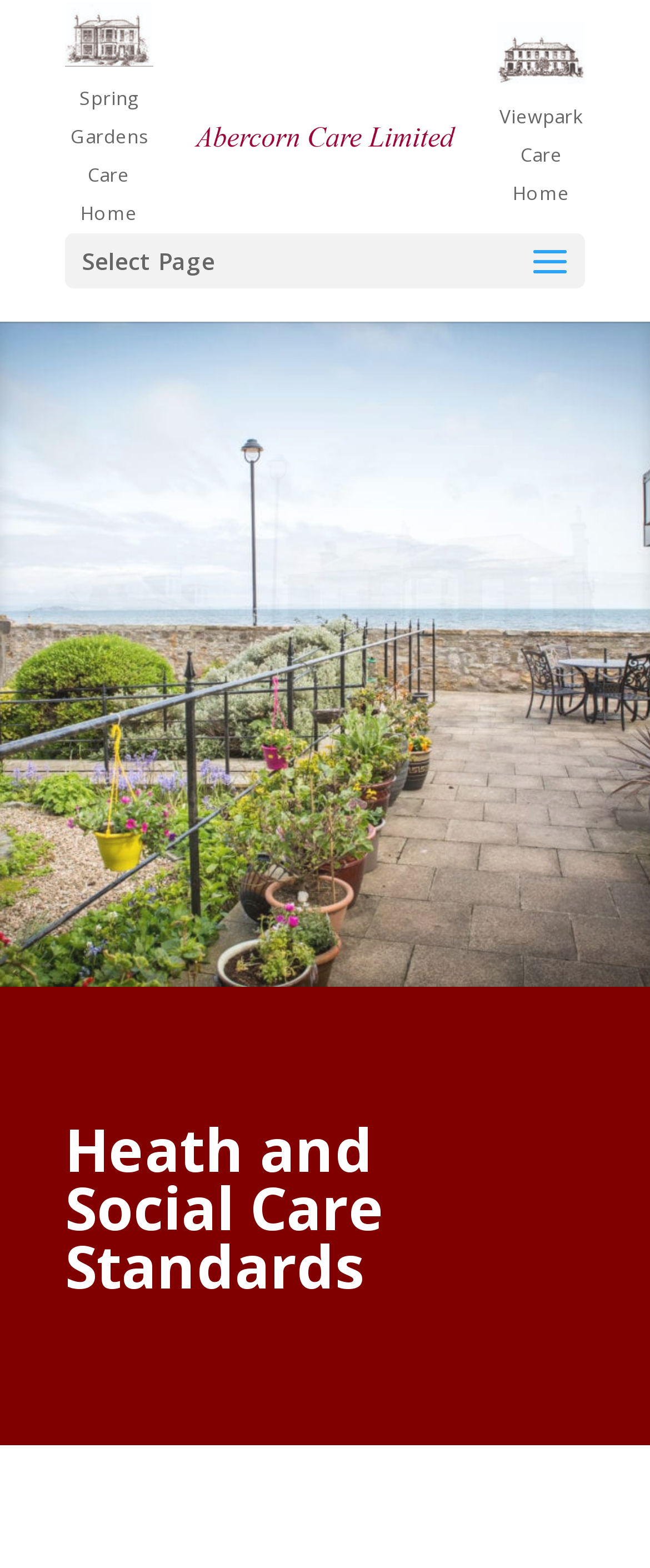What is the name of the second care home?
Please answer the question as detailed as possible based on the image.

I looked at the links and found that the second link has the text 'Abercorn Care', which is the name of the second care home.